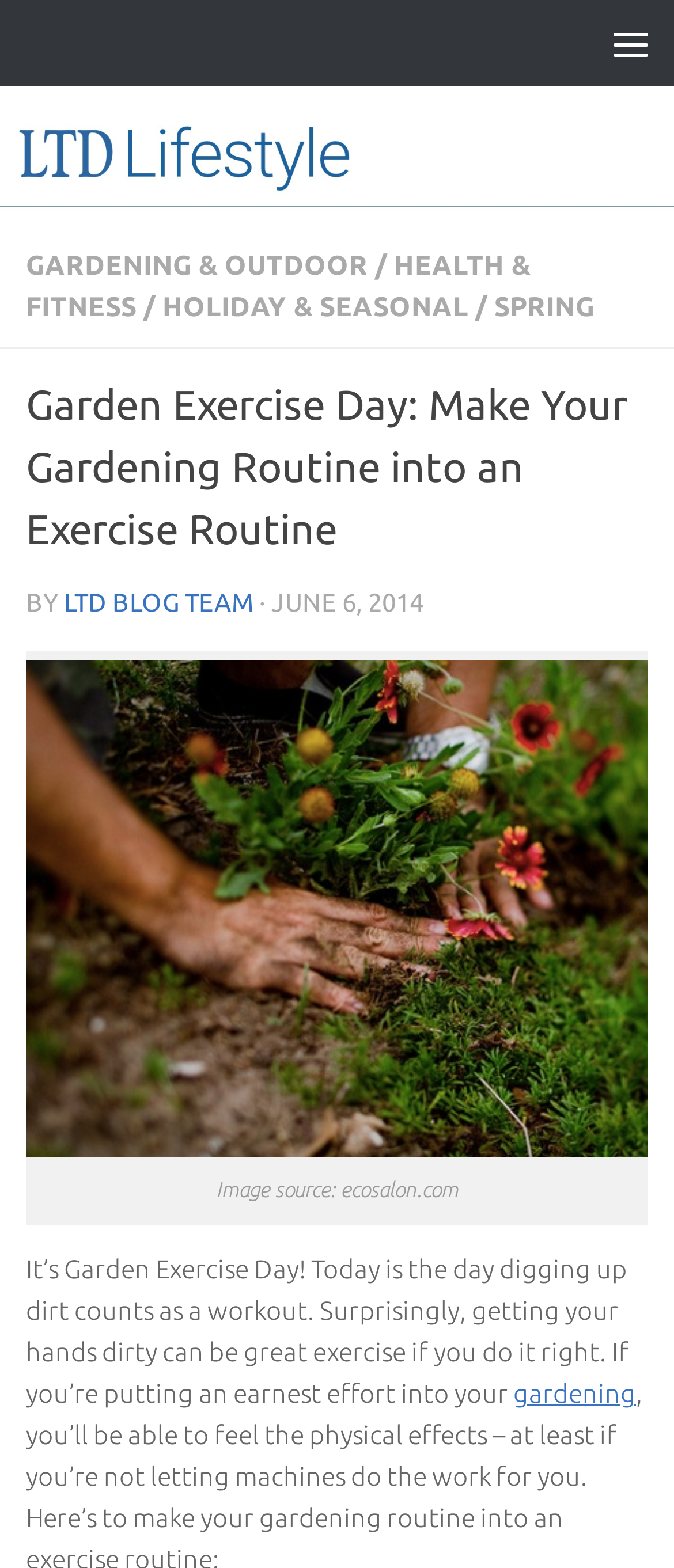Identify the bounding box coordinates for the UI element described as follows: "parent_node: Image source: ecosalon.com". Ensure the coordinates are four float numbers between 0 and 1, formatted as [left, top, right, bottom].

[0.038, 0.723, 0.962, 0.742]